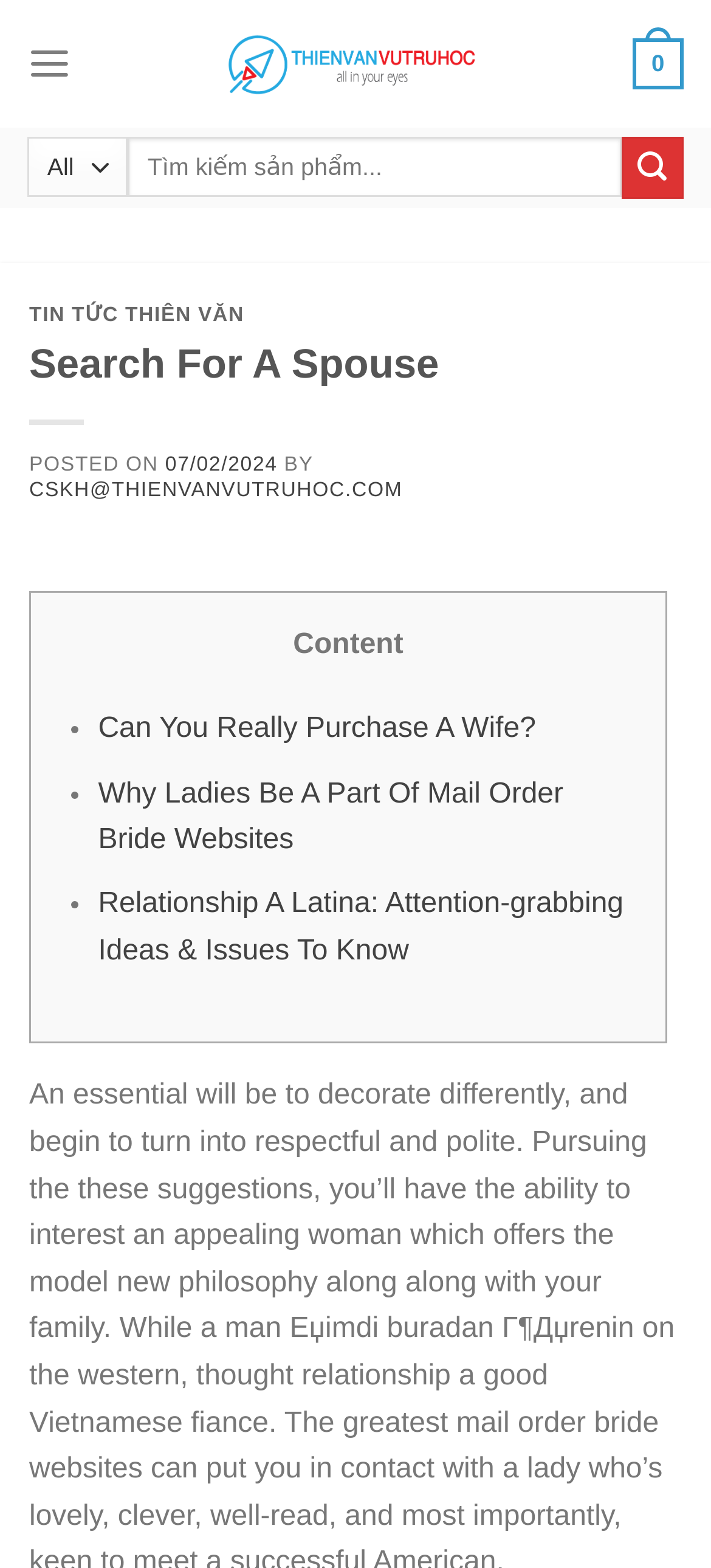Give a full account of the webpage's elements and their arrangement.

This webpage appears to be a blog or article page, with a focus on relationships and mail-order brides. At the top left, there is a link to "Thiên Văn Vũ Trụ Học" accompanied by an image, and a "Menu" link next to it. On the top right, there is a search bar with a combobox and a submit button.

Below the search bar, there is a header section with two headings: "TIN TỨC THIÊN VĂN" and "Search For A Spouse". The "Search For A Spouse" heading is followed by a posted date and time, and an author's email address.

The main content of the page is a list of three articles or blog posts, each represented by a bullet point and a link. The articles are titled "Can You Really Purchase A Wife?", "Why Ladies Be A Part Of Mail Order Bride Websites", and "Relationship A Latina: Attention-grabbing Ideas & Issues To Know". The links are arranged vertically, with the first article at the top and the last article at the bottom.

There are no images on the page apart from the one accompanying the "Thiên Văn Vũ Trụ Học" link at the top. The overall layout is simple and easy to navigate, with clear headings and concise text.